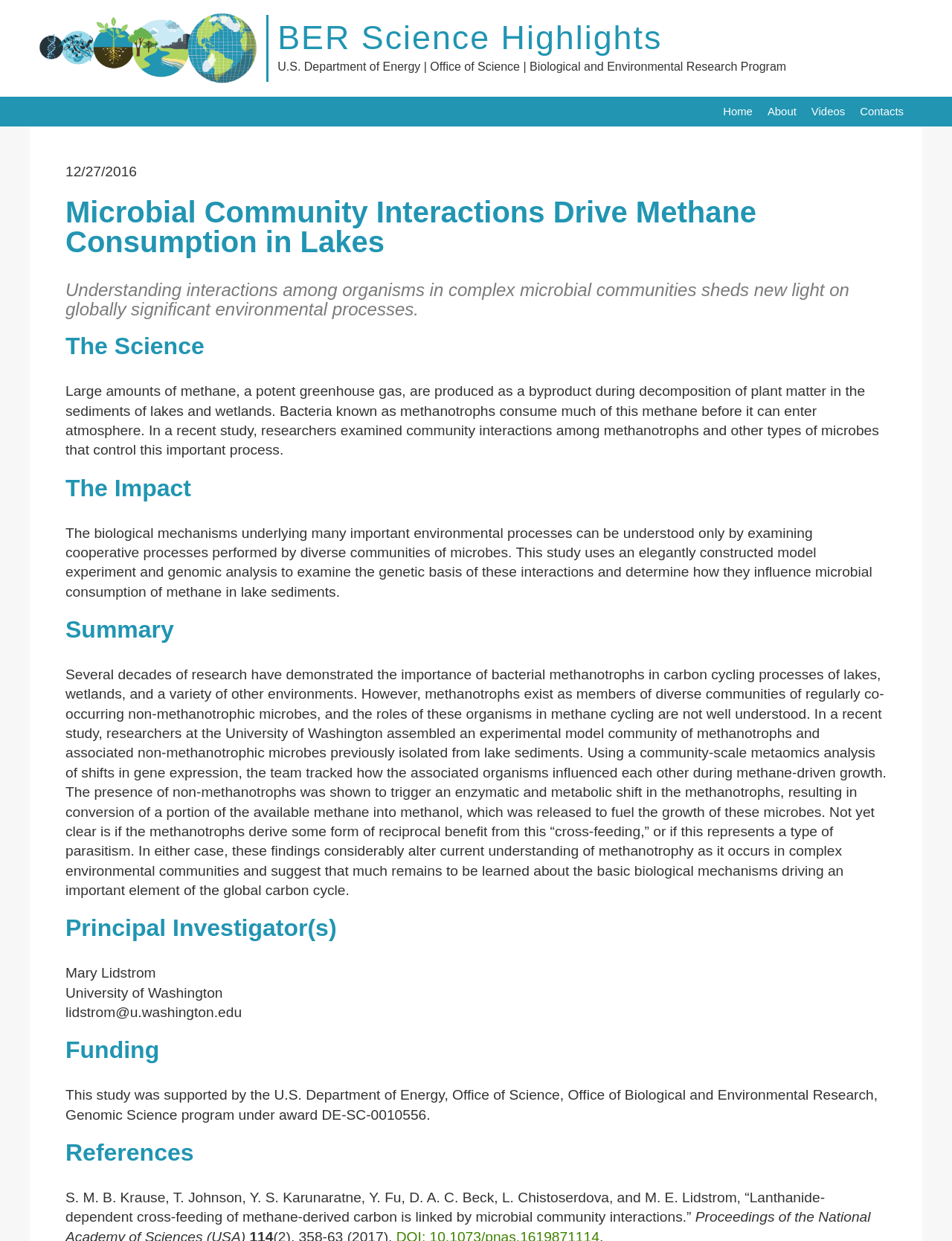Look at the image and give a detailed response to the following question: What is the date of the article?

The date of the article can be found in the static text element '12/27/2016' located below the main logo.